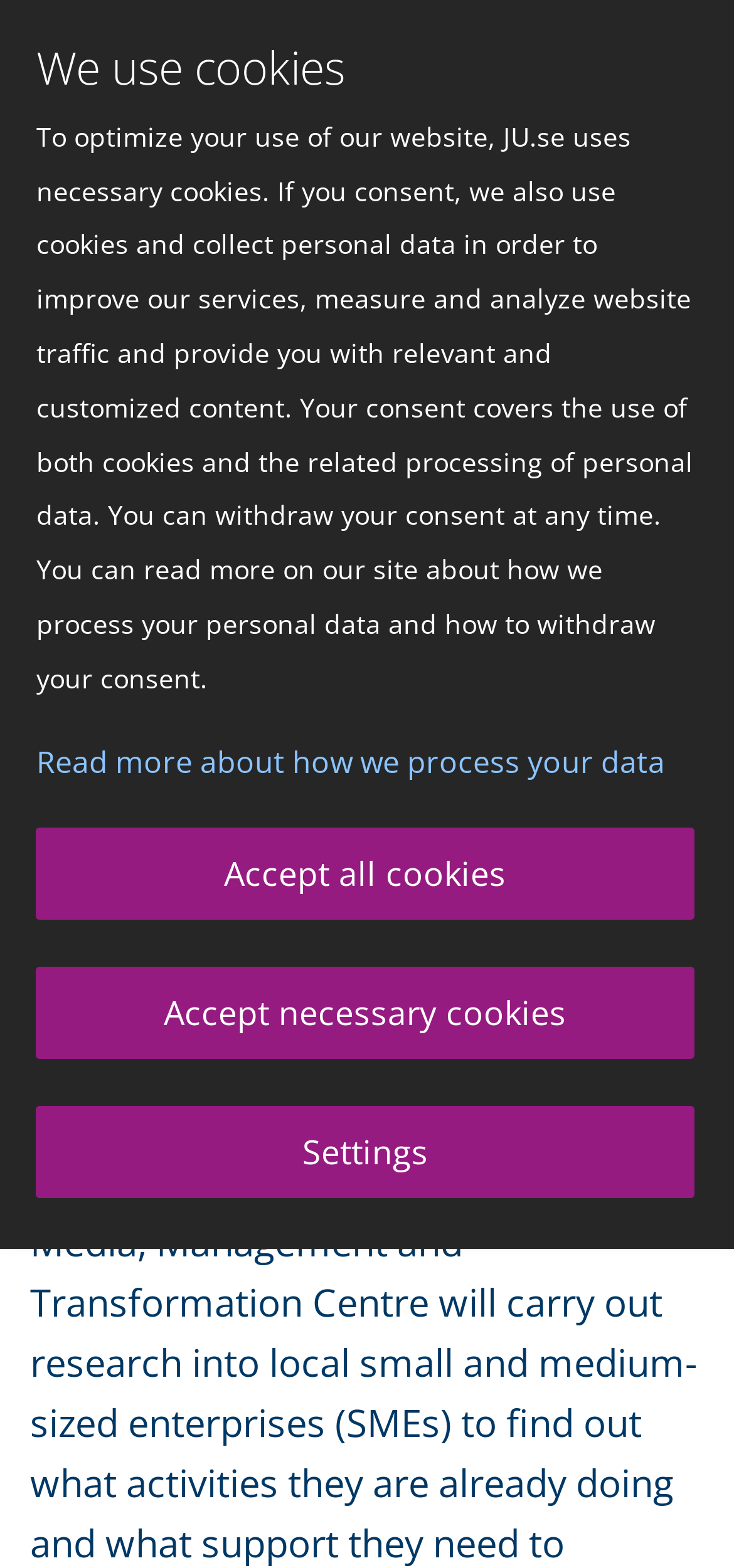What is the name of the collaborating partner?
Kindly offer a detailed explanation using the data available in the image.

I did not find the answer directly on the webpage, but based on the meta description, I know that MMTC is collaborating with Coompanion Jönköpings Län in a project. Therefore, I can infer that Coompanion Jönköpings Län is the collaborating partner.